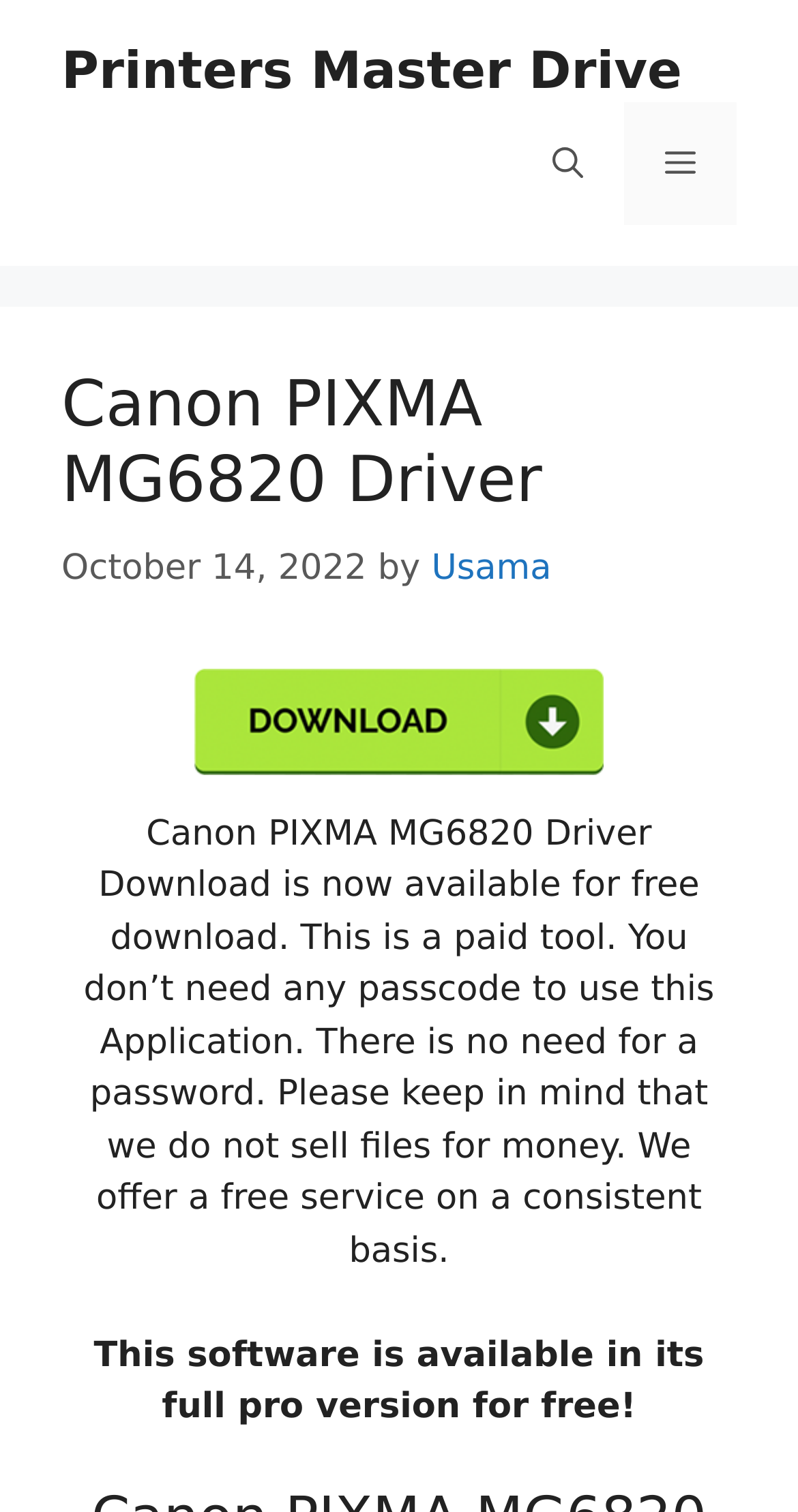What is the name of the printer model?
Using the image, respond with a single word or phrase.

Canon PIXMA MG6820